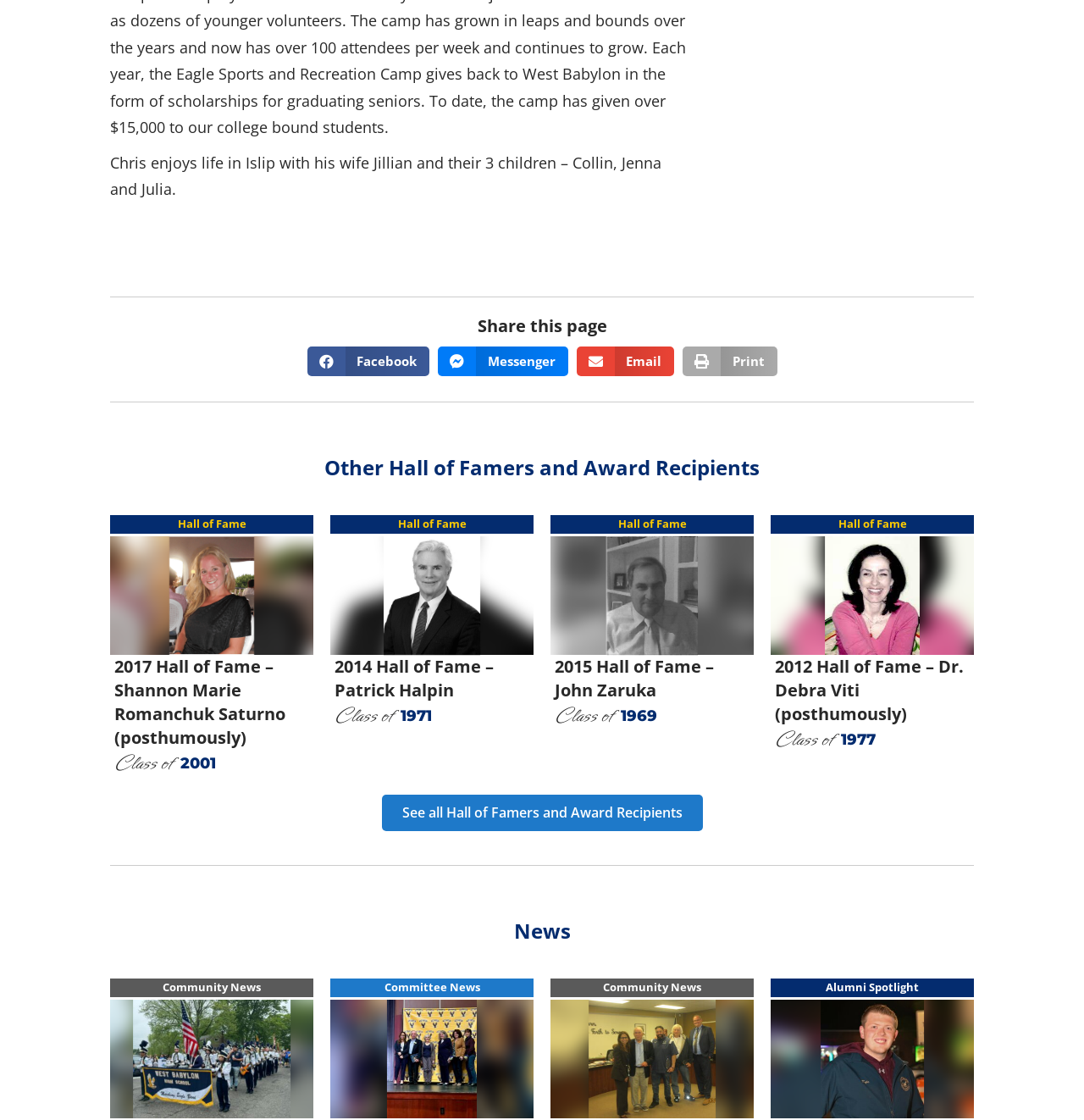Specify the bounding box coordinates of the region I need to click to perform the following instruction: "Share on Facebook". The coordinates must be four float numbers in the range of 0 to 1, i.e., [left, top, right, bottom].

[0.283, 0.309, 0.396, 0.335]